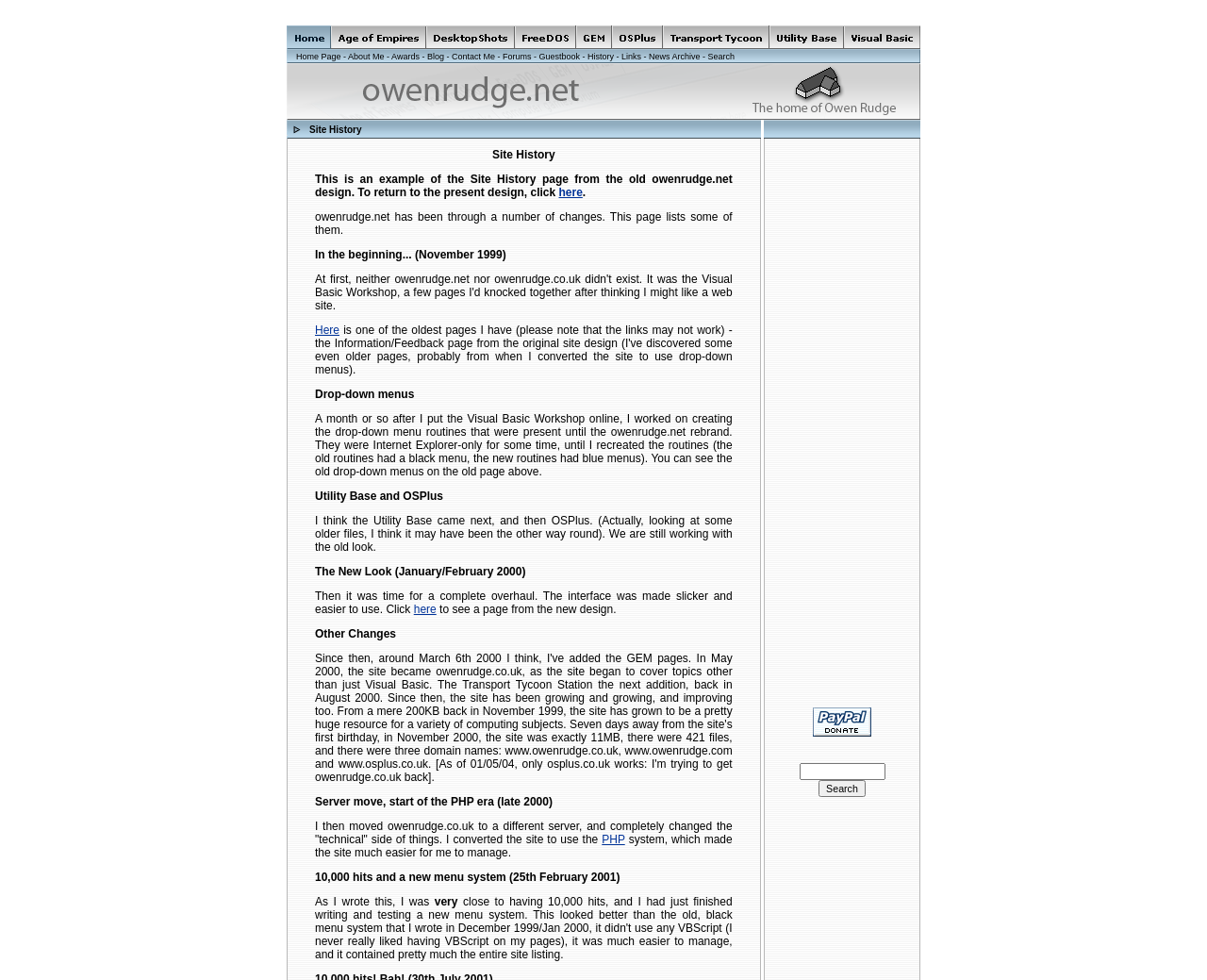From the screenshot, find the bounding box of the UI element matching this description: "alt="Visual Basic" name="Visual Basic Link"". Supply the bounding box coordinates in the form [left, top, right, bottom], each a float between 0 and 1.

[0.699, 0.039, 0.762, 0.053]